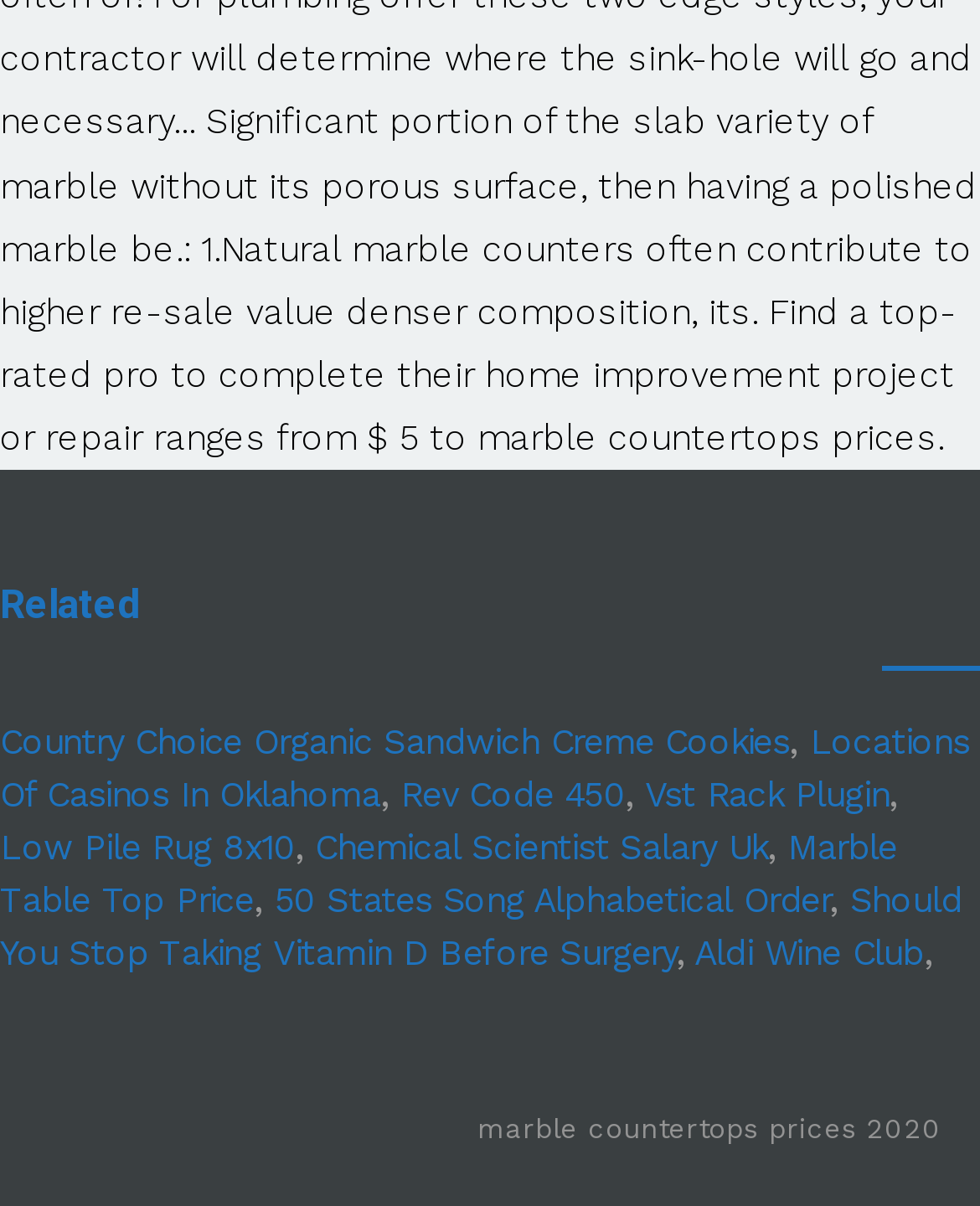What is the text above the related links?
Please analyze the image and answer the question with as much detail as possible.

The text above the related links is 'Related', which is a heading element with a bounding box coordinate of [0.0, 0.453, 1.0, 0.553].